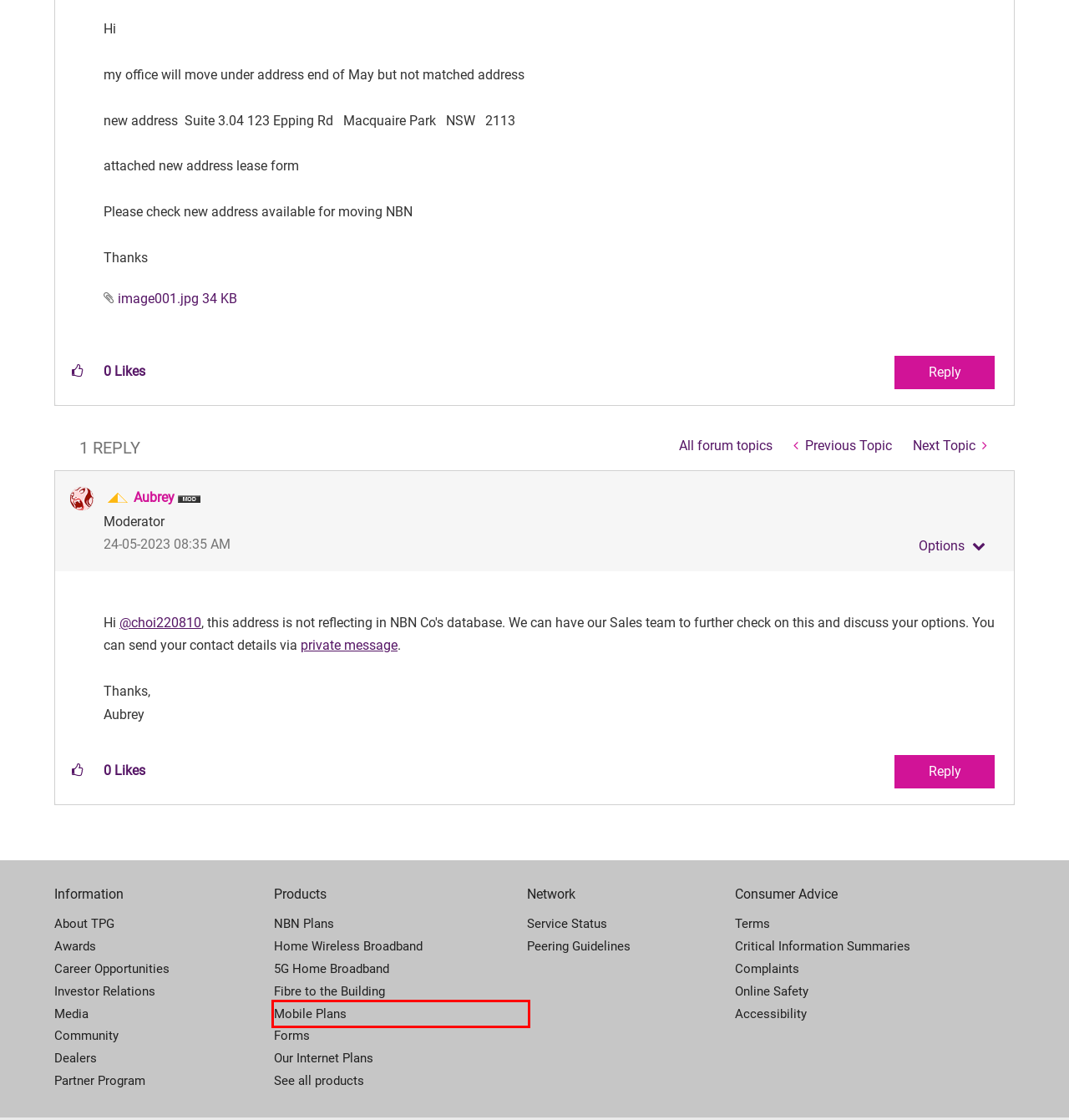You have a screenshot of a webpage with a red bounding box around a UI element. Determine which webpage description best matches the new webpage that results from clicking the element in the bounding box. Here are the candidates:
A. SIM Only Mobile Plans with more data | TPG
B. How do I private message (PM) in the community - TPG Community
C. About Aubrey - TPG Community
D. Critical Information Summary
E. Home Wireless Broadband Plan on 4G network | TPG
F. TPG Community - Ask, answer and talk about our products
G. nbn® Plans for fast internet speeds at home | TPG
H. TPG Service Description and Terms & Conditions

A